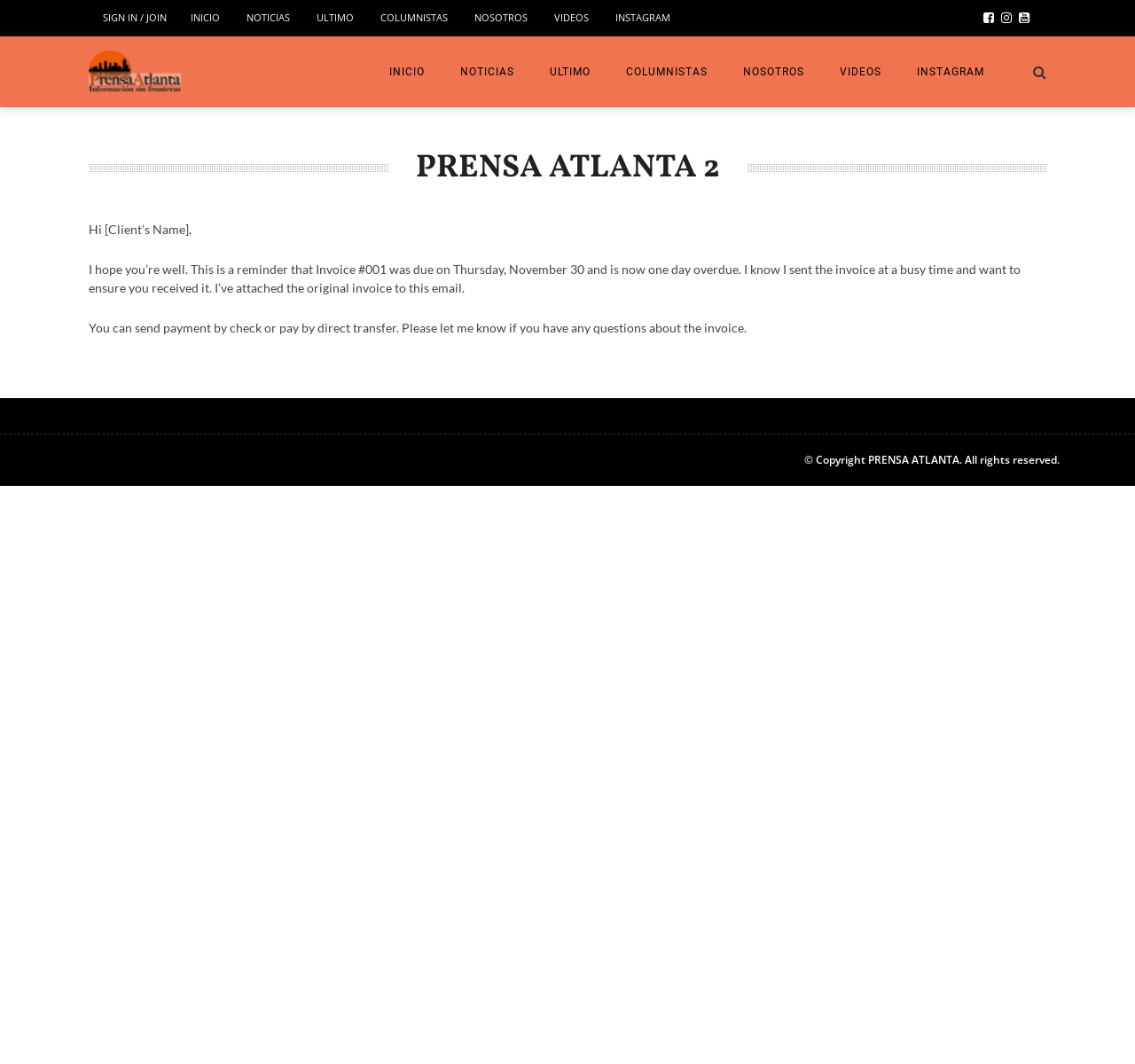Provide your answer in one word or a succinct phrase for the question: 
How many social media links are listed at the top right corner?

3